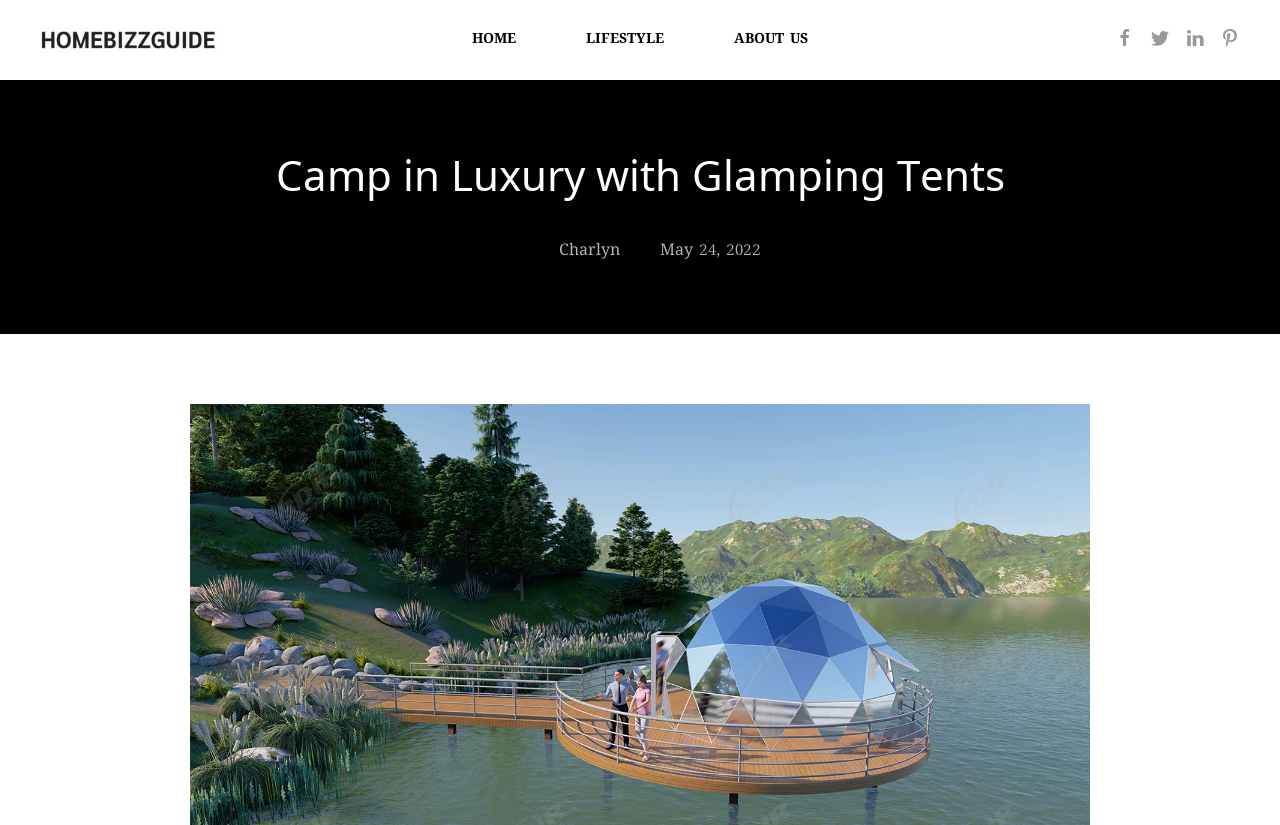What is the website's name?
Provide an in-depth and detailed explanation in response to the question.

The website's name can be found in the top-left corner of the webpage, where it says 'Camp in Luxury with Glamping Tents - homebizzguide.com'. This is also confirmed by the link element with the text 'homebizzguide.com'.